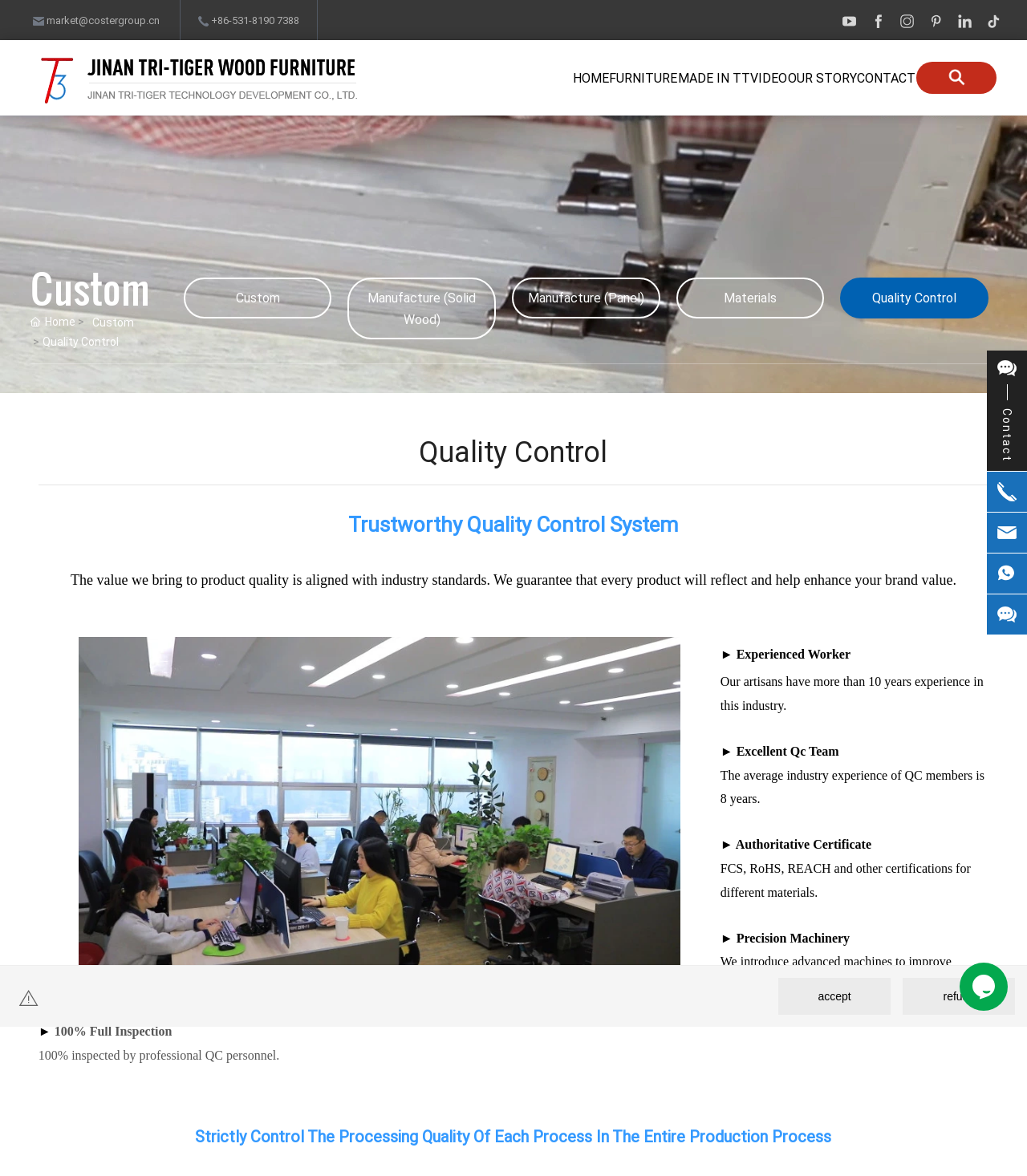Indicate the bounding box coordinates of the element that must be clicked to execute the instruction: "Click the Custom link". The coordinates should be given as four float numbers between 0 and 1, i.e., [left, top, right, bottom].

[0.229, 0.246, 0.272, 0.26]